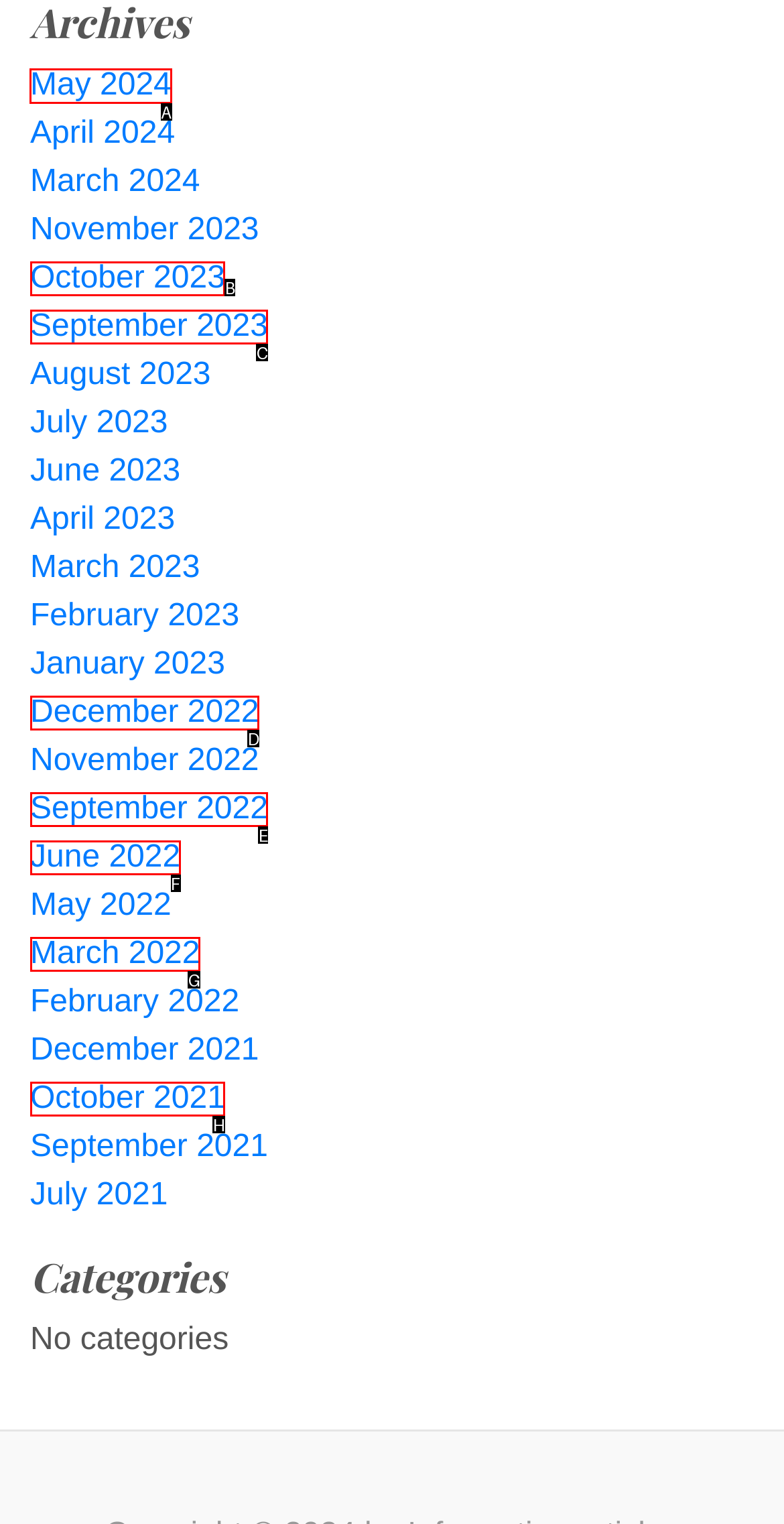Given the instruction: view May 2024, which HTML element should you click on?
Answer with the letter that corresponds to the correct option from the choices available.

A